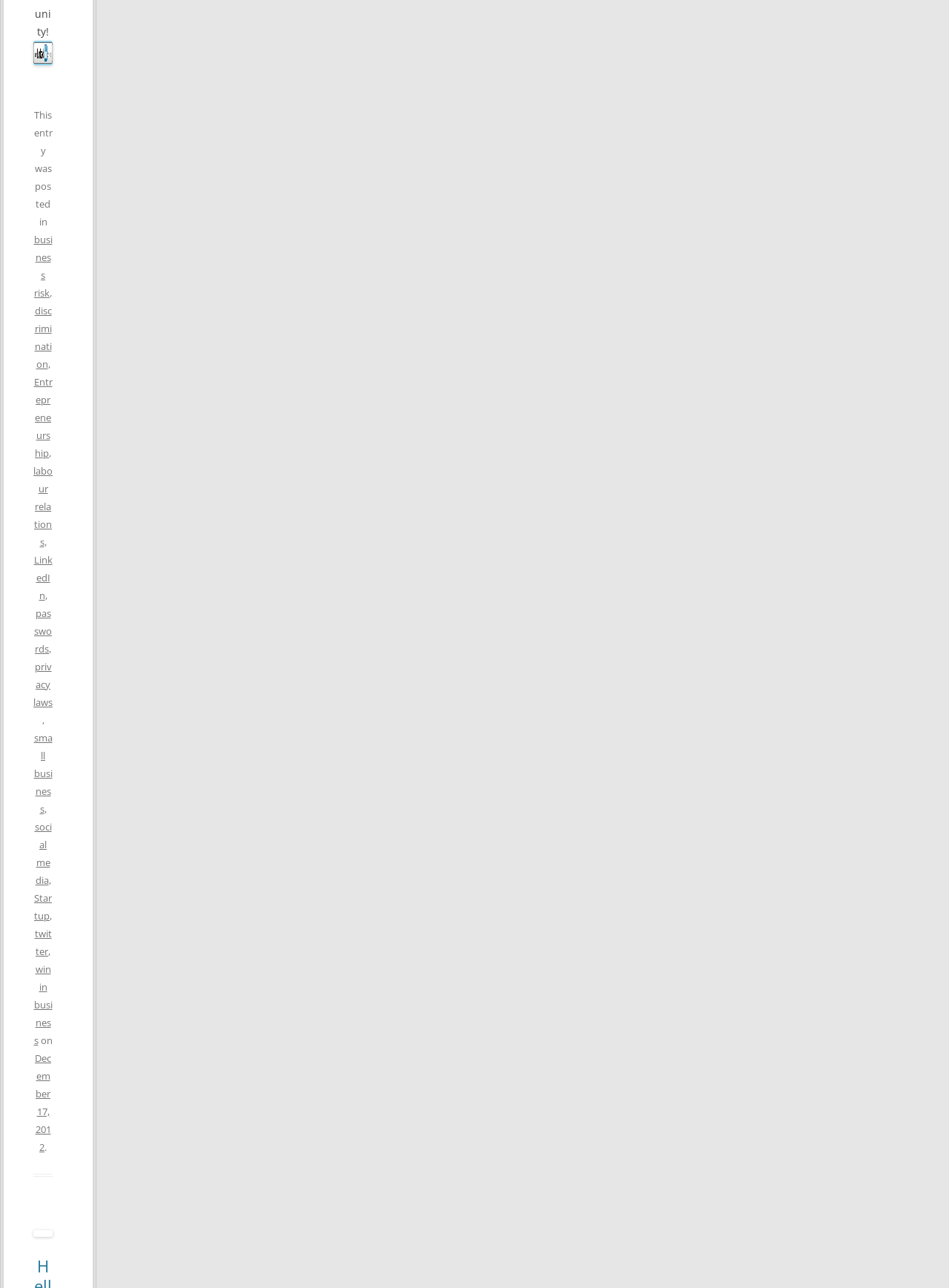What is the date of the latest article?
Using the information from the image, give a concise answer in one word or a short phrase.

December 17, 2012